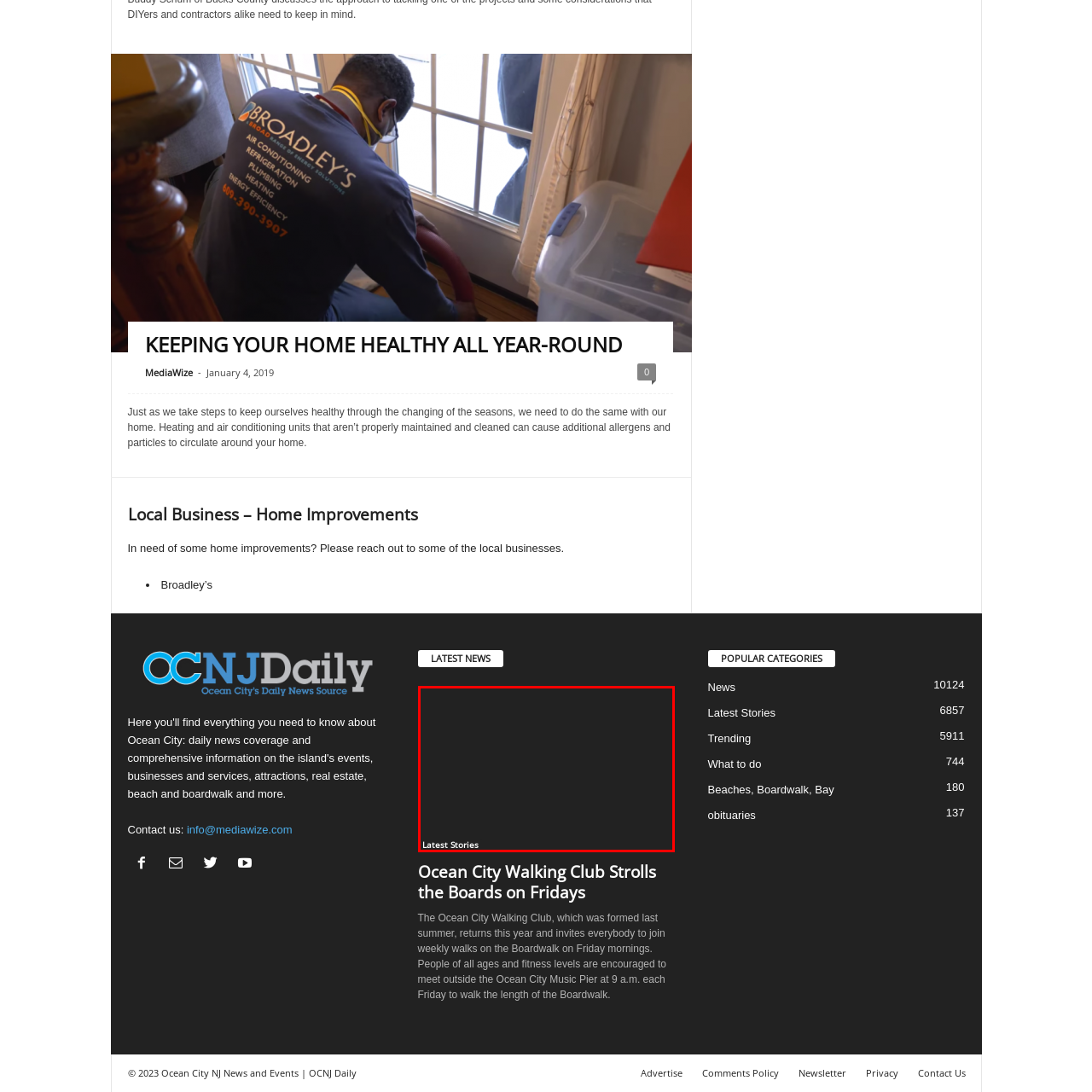What is the primary goal of the webpage's design?
Inspect the image within the red bounding box and respond with a detailed answer, leveraging all visible details.

The design of the webpage emphasizes accessibility to local happenings, ensuring that readers can easily stay informed about community activities, which suggests that the primary goal of the design is to make local information accessible to the community.